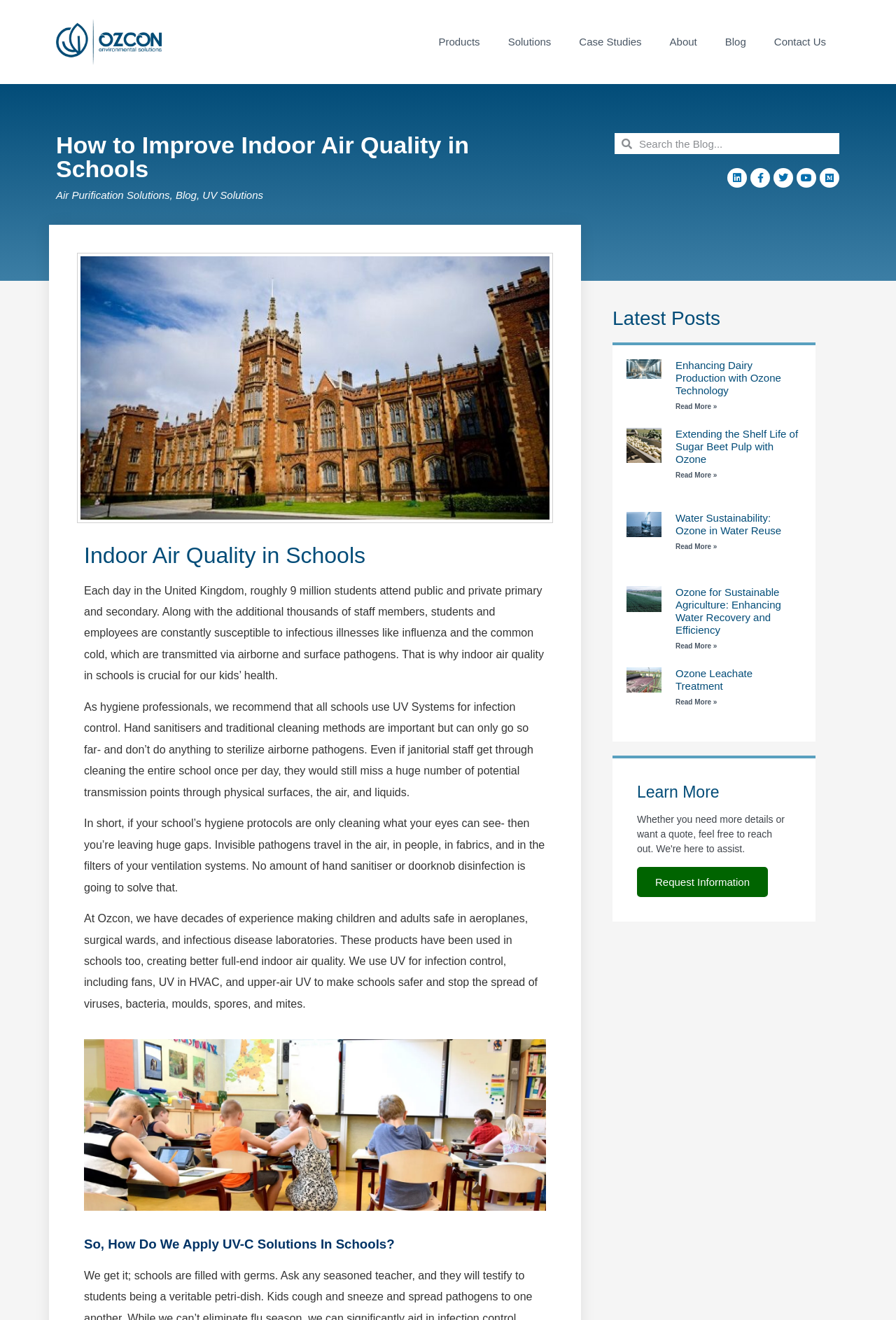Identify the bounding box coordinates of the element to click to follow this instruction: 'Click on the Ozcon Logo'. Ensure the coordinates are four float values between 0 and 1, provided as [left, top, right, bottom].

[0.062, 0.015, 0.18, 0.049]